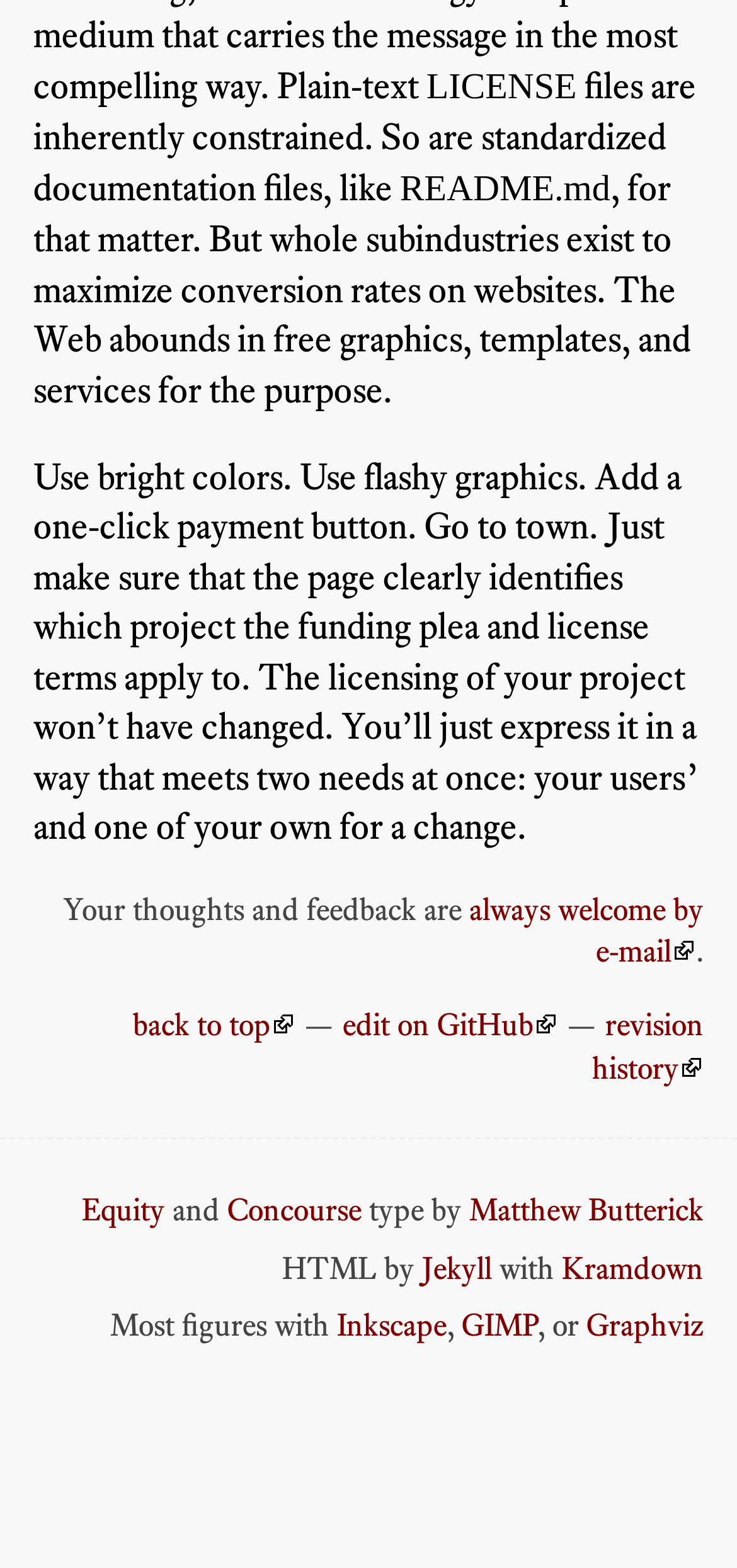Identify the bounding box coordinates of the area that should be clicked in order to complete the given instruction: "visit the Concourse page". The bounding box coordinates should be four float numbers between 0 and 1, i.e., [left, top, right, bottom].

[0.309, 0.759, 0.491, 0.783]